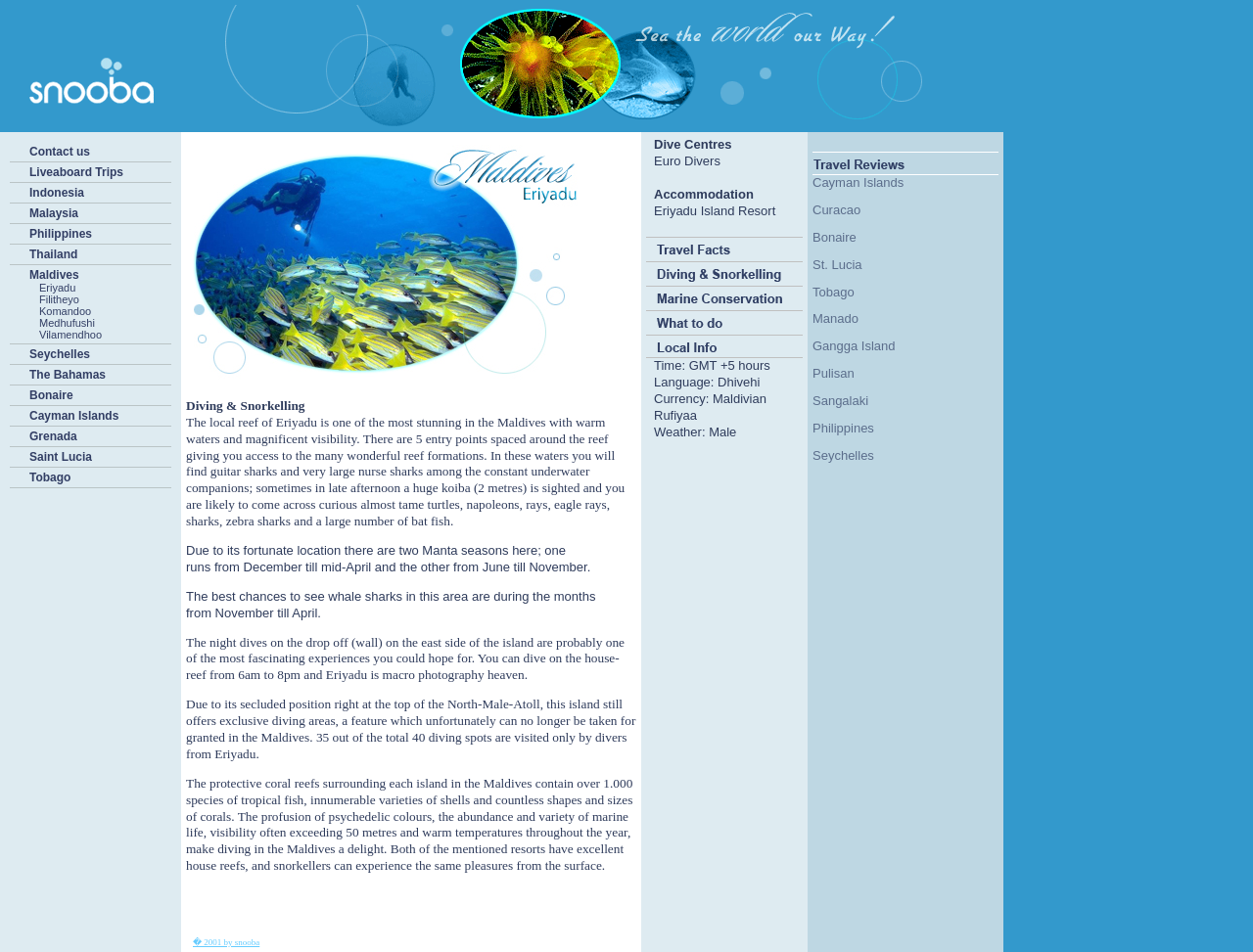Find the bounding box coordinates of the element to click in order to complete this instruction: "View Seychelles". The bounding box coordinates must be four float numbers between 0 and 1, denoted as [left, top, right, bottom].

[0.023, 0.365, 0.072, 0.379]